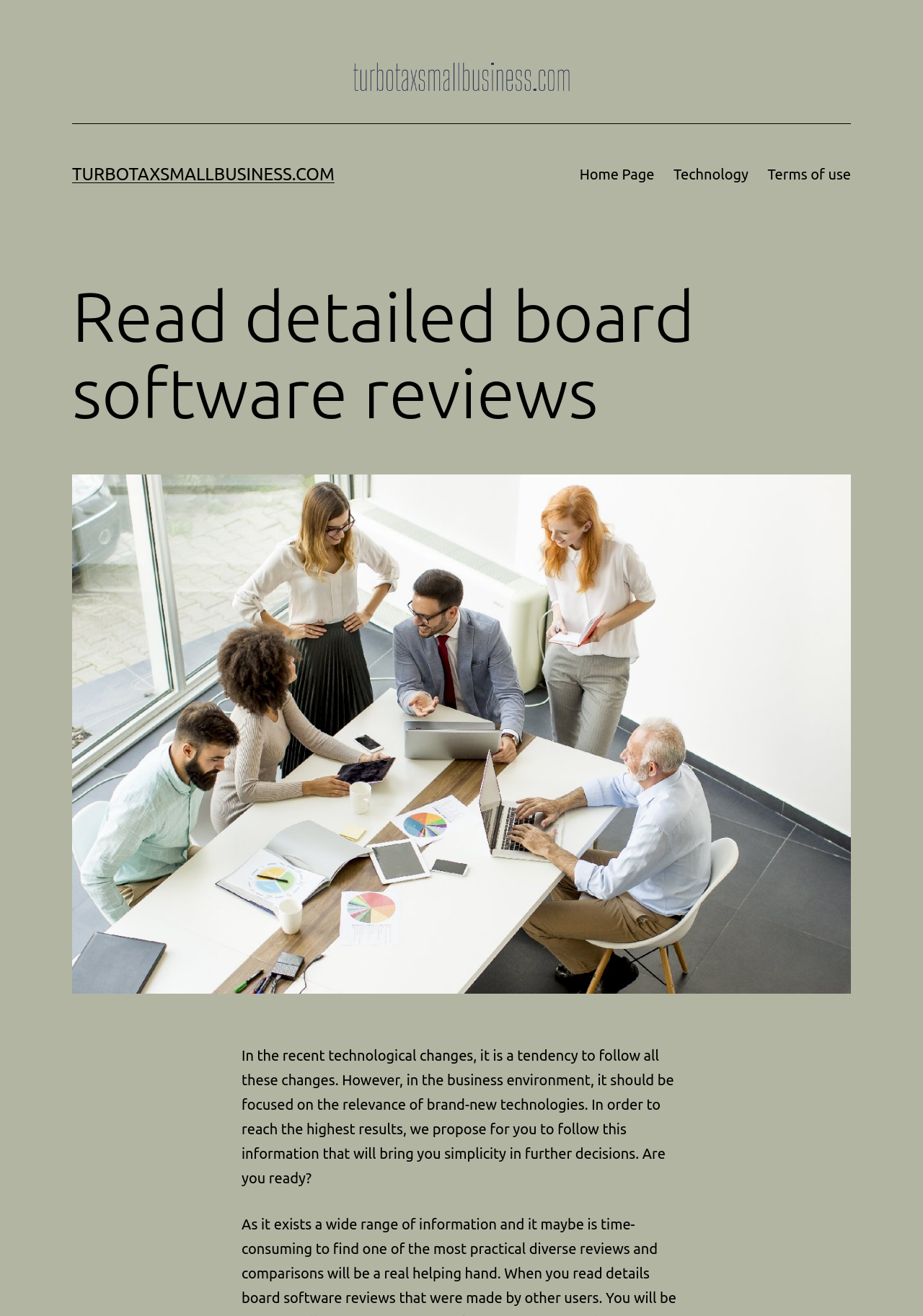Articulate a complete and detailed caption of the webpage elements.

The webpage appears to be a review-focused website, with a prominent logo at the top center of the page, accompanied by a link to the website's name, "TURBOTAXSMALLBUSINESS.COM", positioned to the left of the logo. 

Below the logo, there is a primary navigation menu that spans across the top of the page, containing three links: "Home Page", "Technology", and "Terms of use". 

The main content of the webpage is headed by a title, "Read detailed board software reviews", which is followed by a large image related to board software reviews. 

Below the image, there is a block of text that discusses the importance of focusing on relevant technologies in the business environment, and how the website's information can help simplify decision-making.